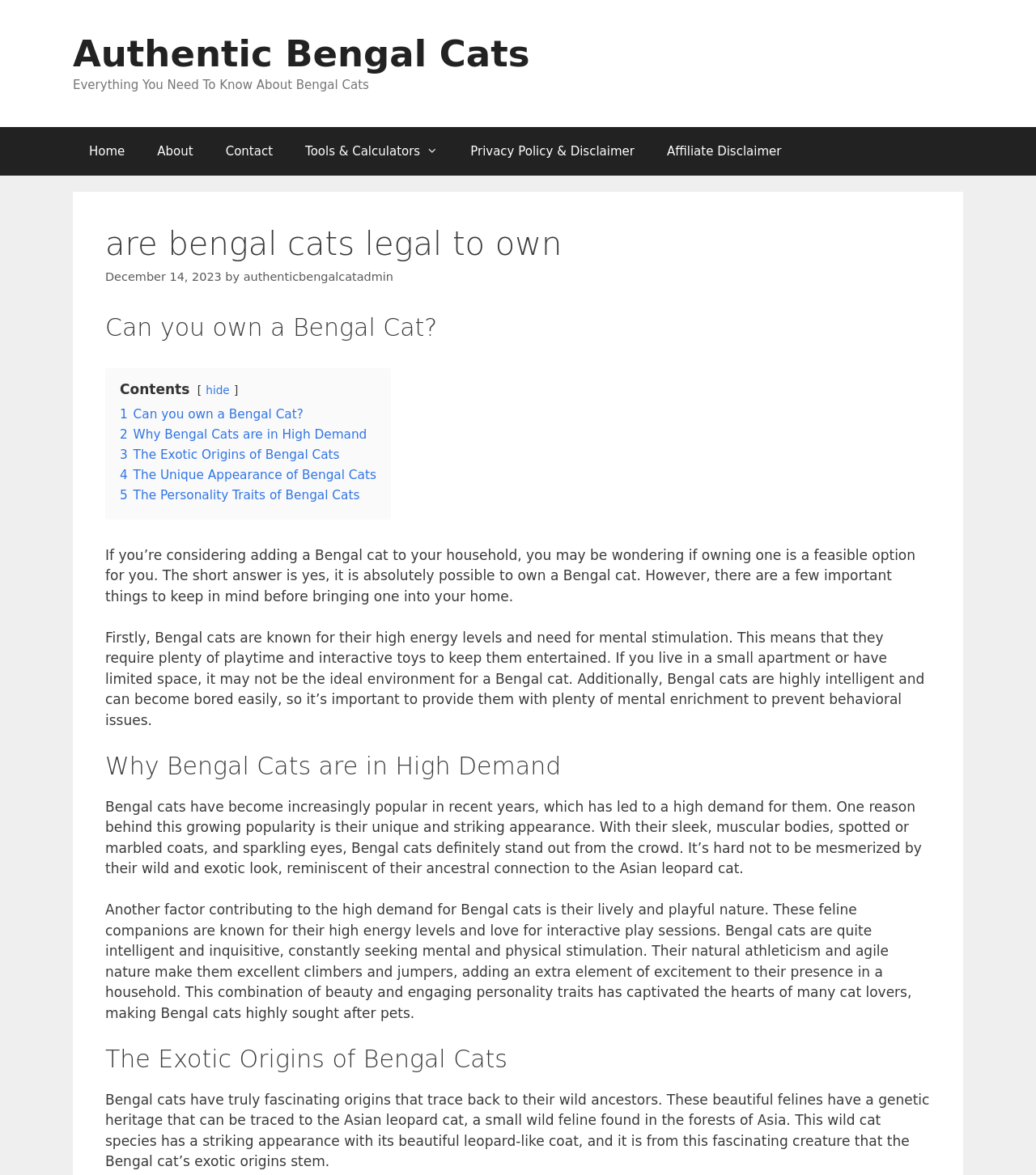Please locate the bounding box coordinates of the element that needs to be clicked to achieve the following instruction: "Click the 'About' link". The coordinates should be four float numbers between 0 and 1, i.e., [left, top, right, bottom].

[0.136, 0.108, 0.202, 0.149]